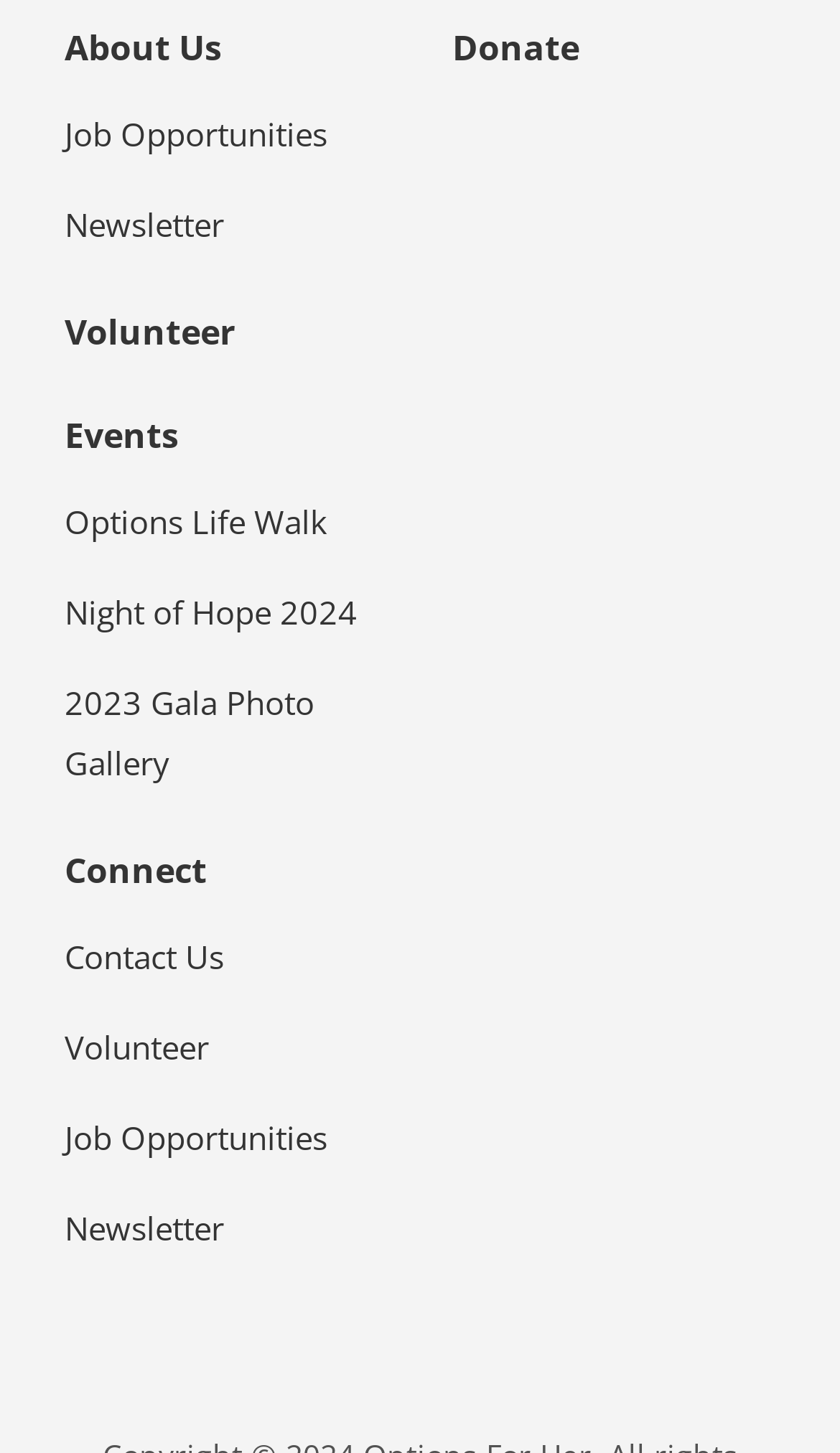How many events are listed on the webpage?
Please provide a single word or phrase as the answer based on the screenshot.

3